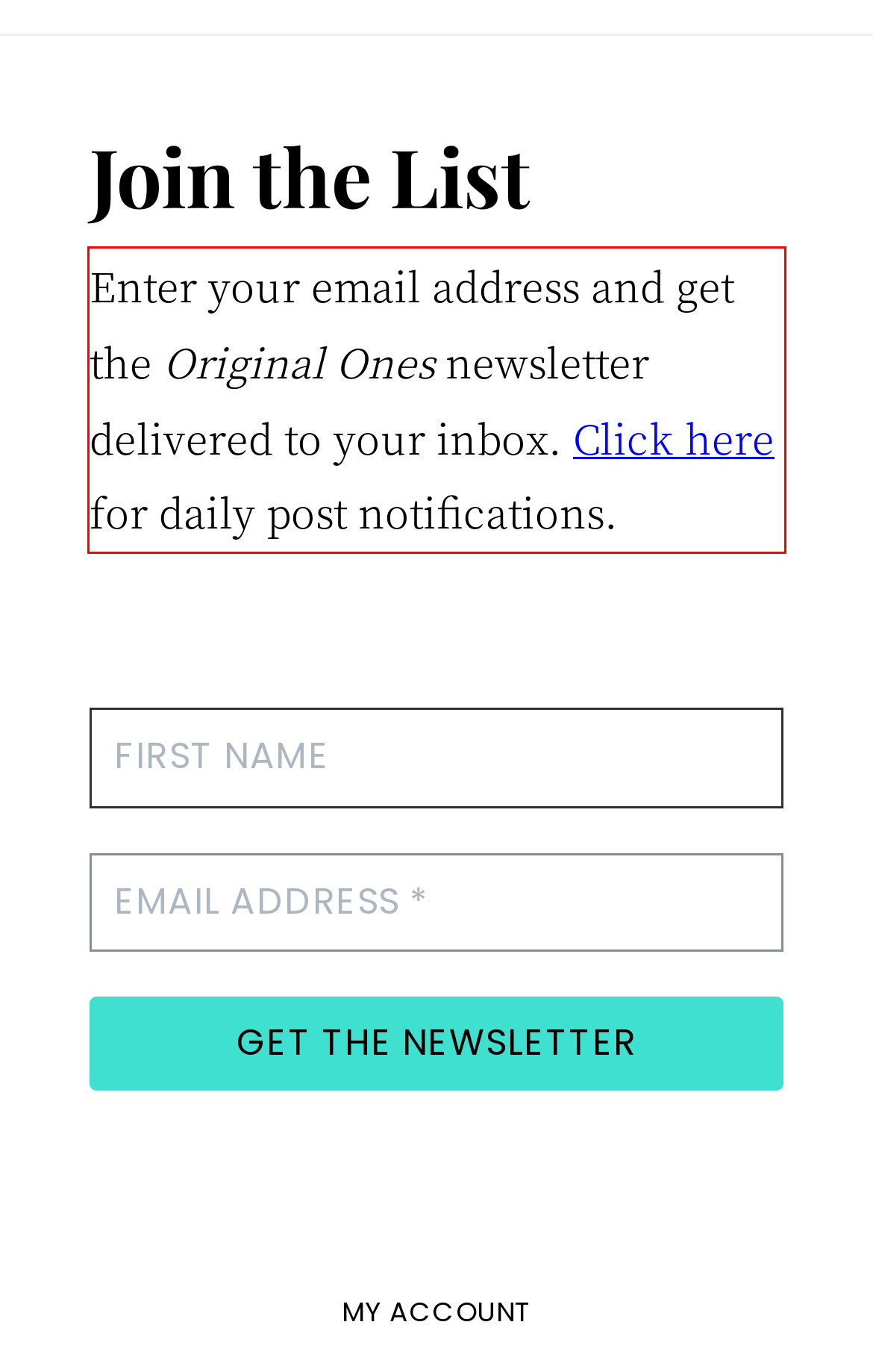Examine the webpage screenshot and use OCR to obtain the text inside the red bounding box.

Enter your email address and get the Original Ones newsletter delivered to your inbox. Click here for daily post notifications.